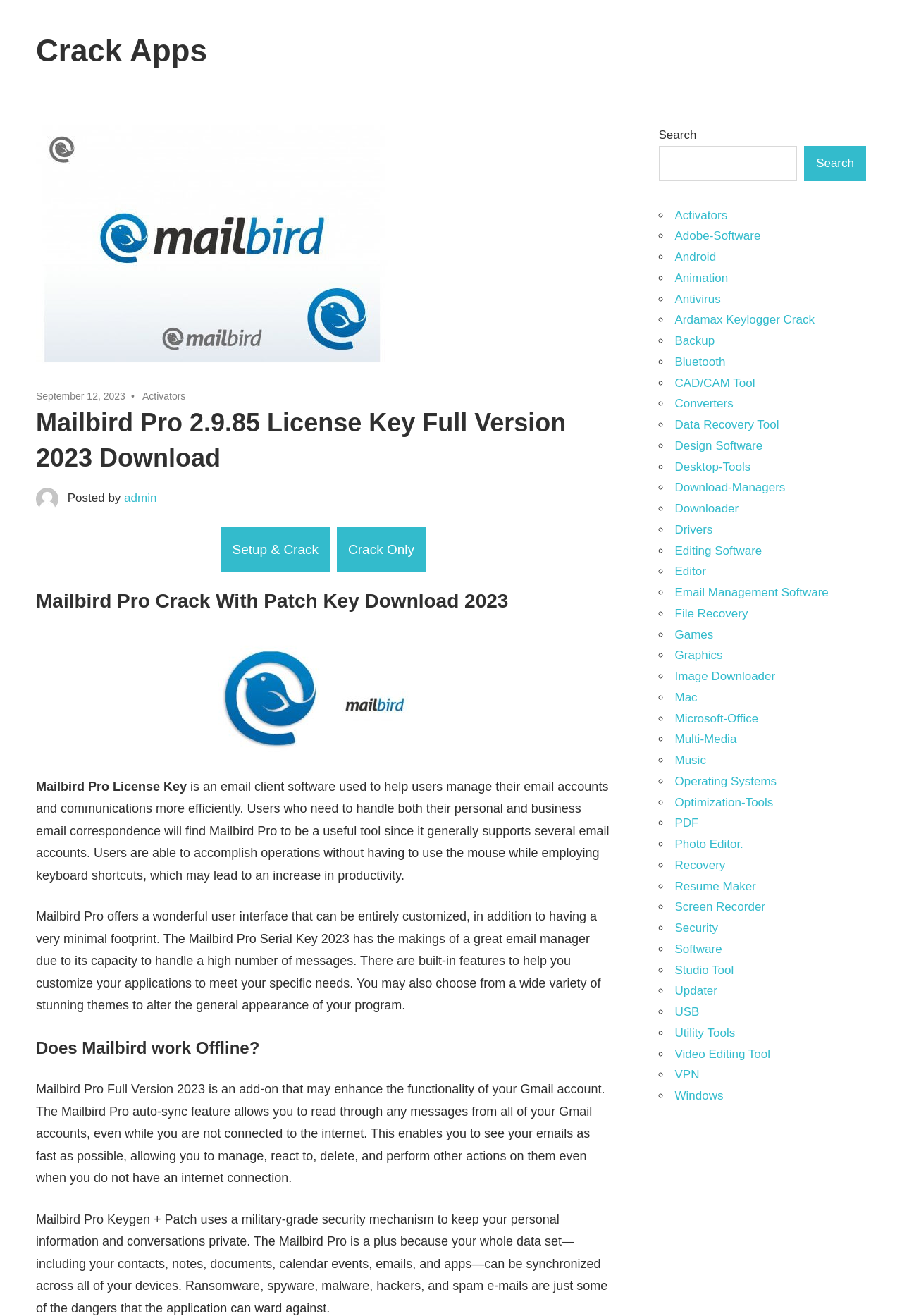What is the purpose of Mailbird Pro?
Please answer the question with a single word or phrase, referencing the image.

Manage email accounts